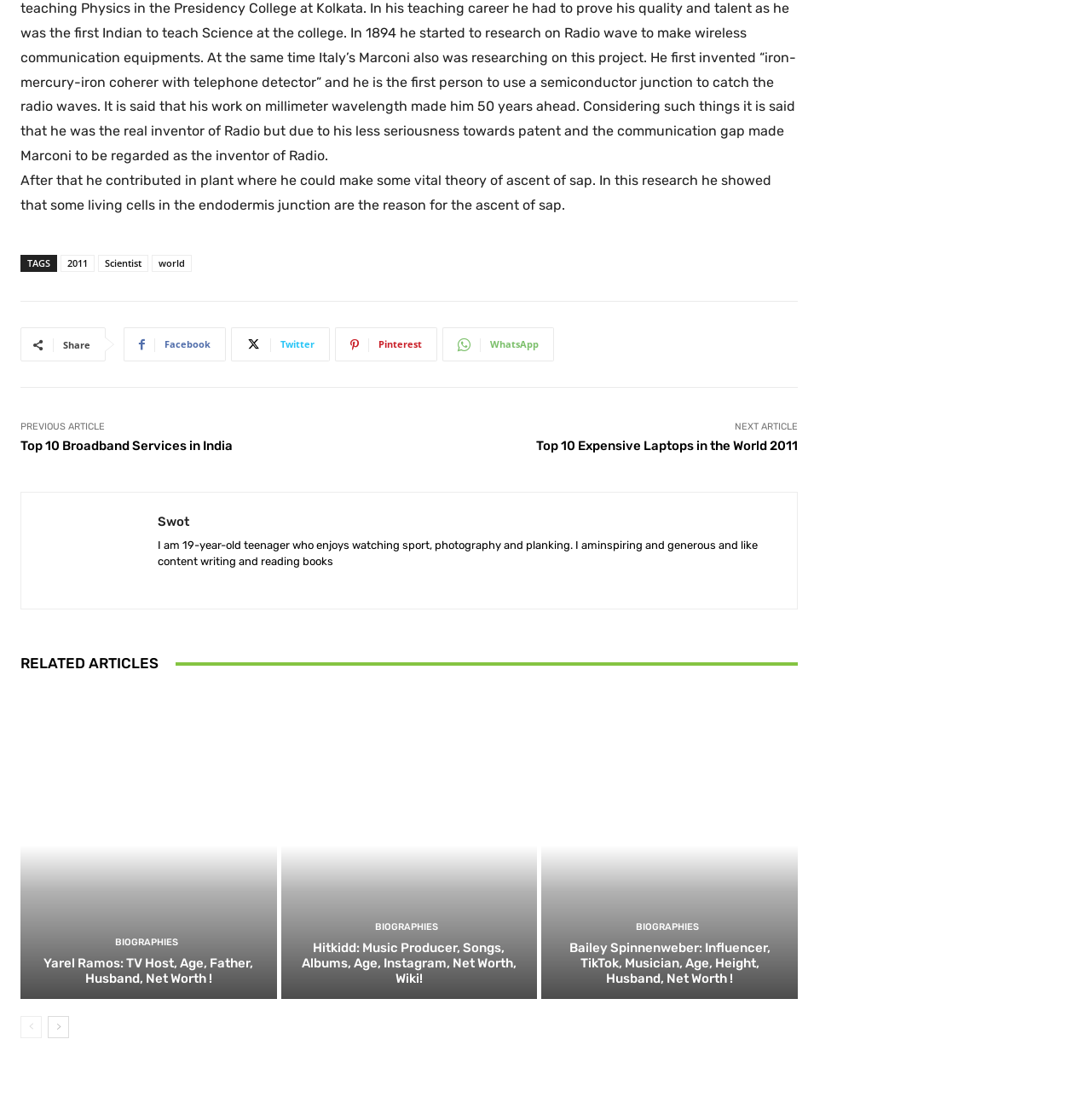Refer to the image and answer the question with as much detail as possible: What are the social media platforms available for sharing?

The social media platforms available for sharing can be found by examining the links with icons, which are Facebook, Twitter, Pinterest, and WhatsApp.